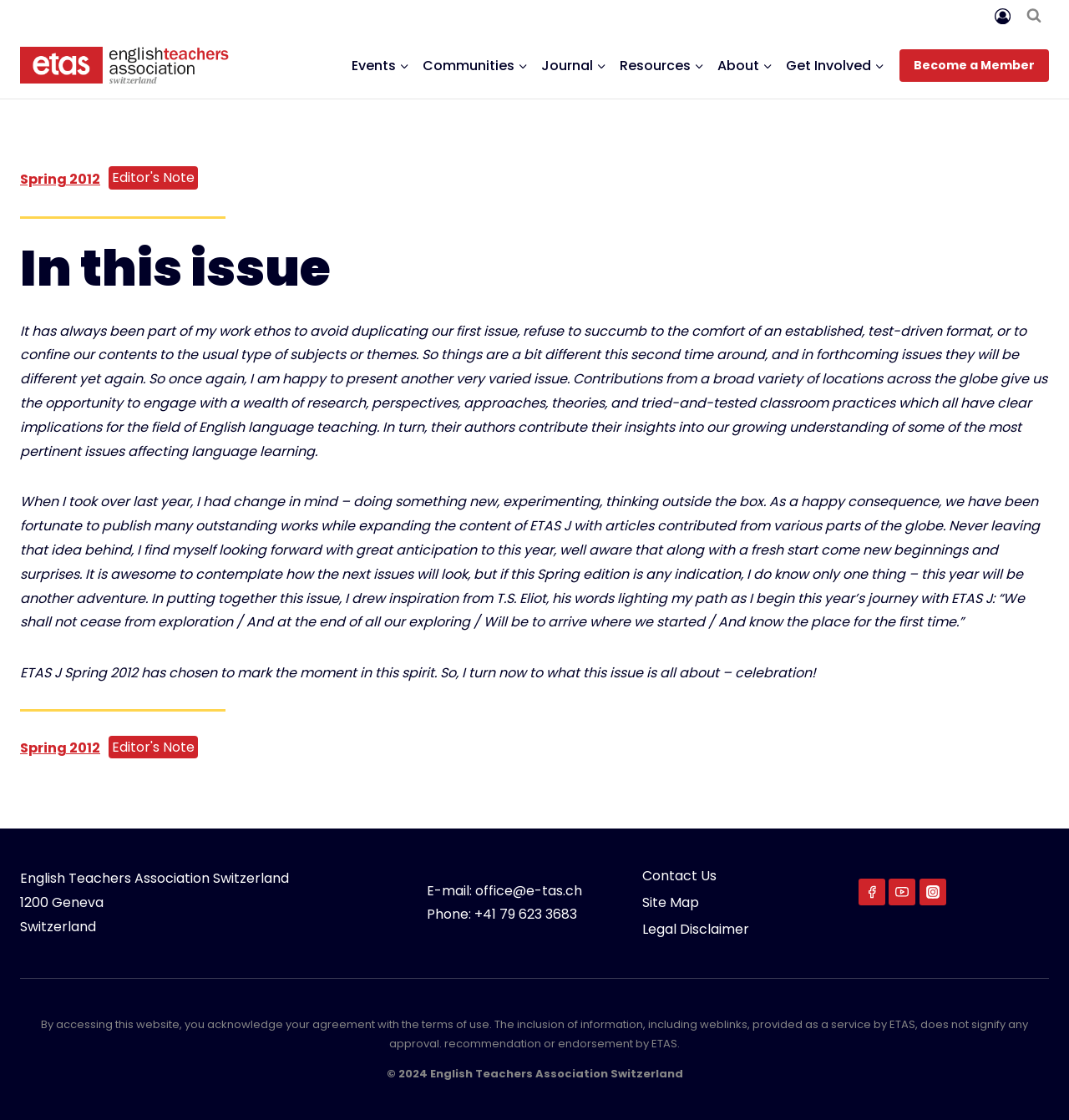Please reply to the following question with a single word or a short phrase:
What is the name of the organization?

English Teachers Association Switzerland